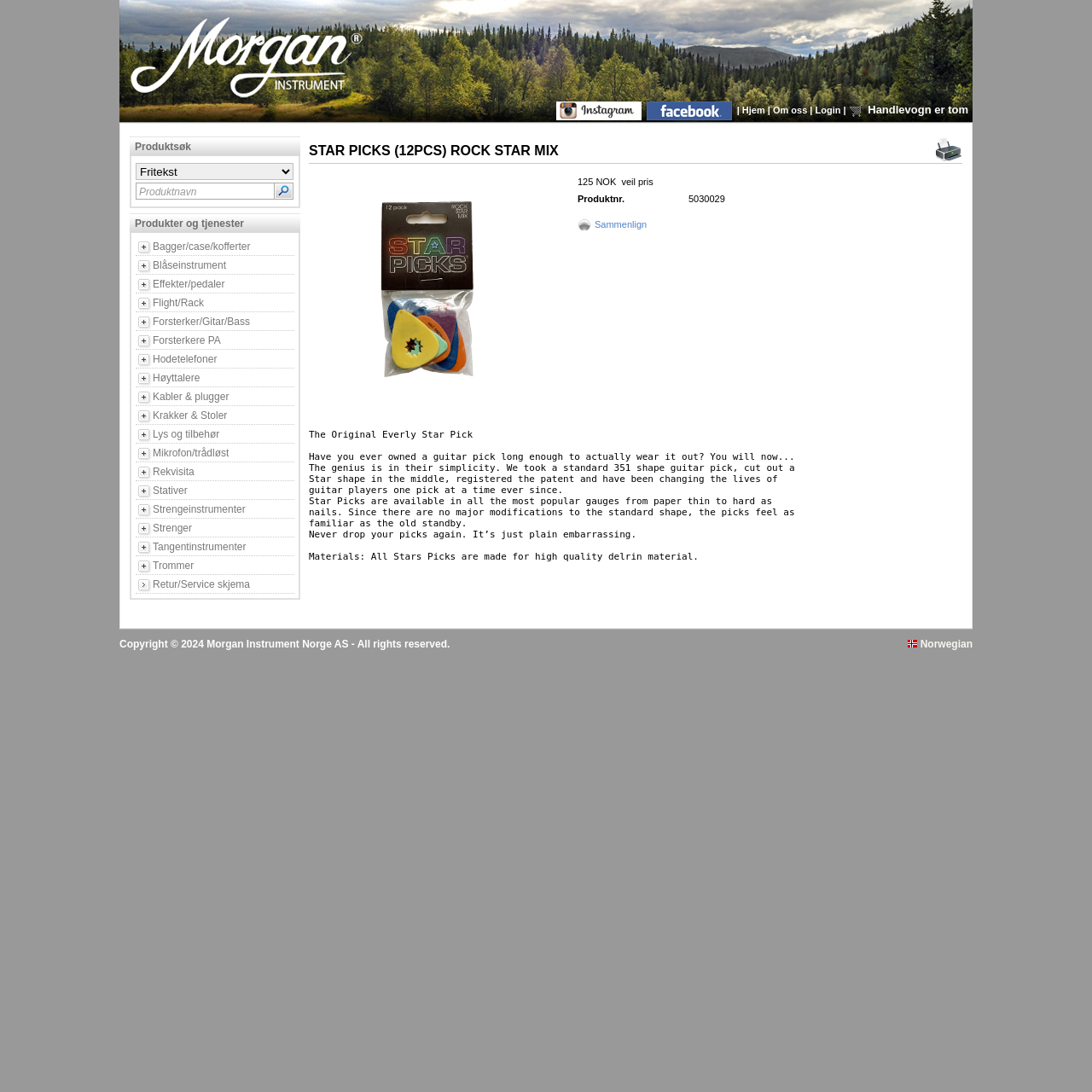Based on the provided description, "Effekter/pedaler", find the bounding box of the corresponding UI element in the screenshot.

[0.14, 0.252, 0.27, 0.268]